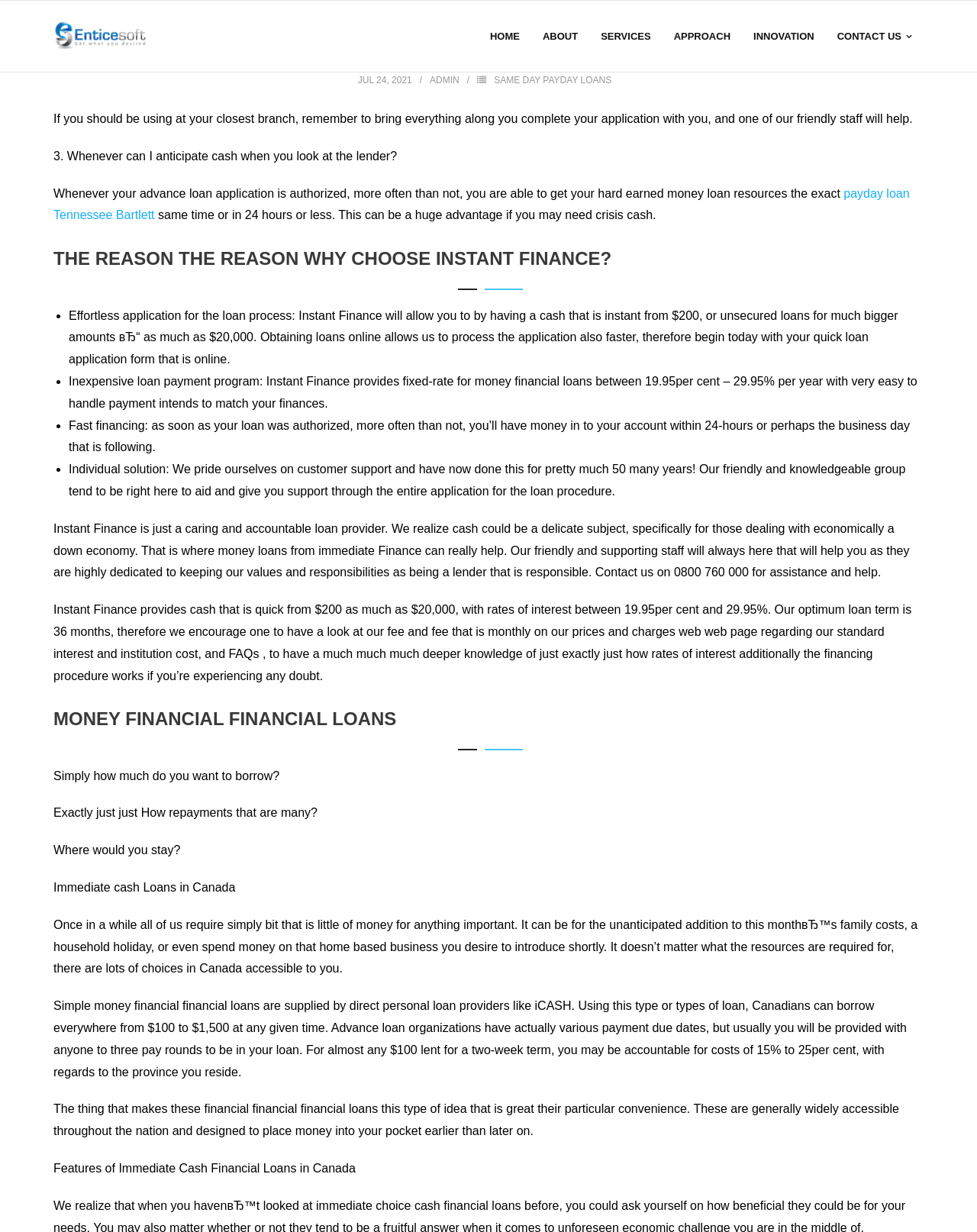Please give a succinct answer using a single word or phrase:
What is the range of loan amounts offered?

$200 to $20,000